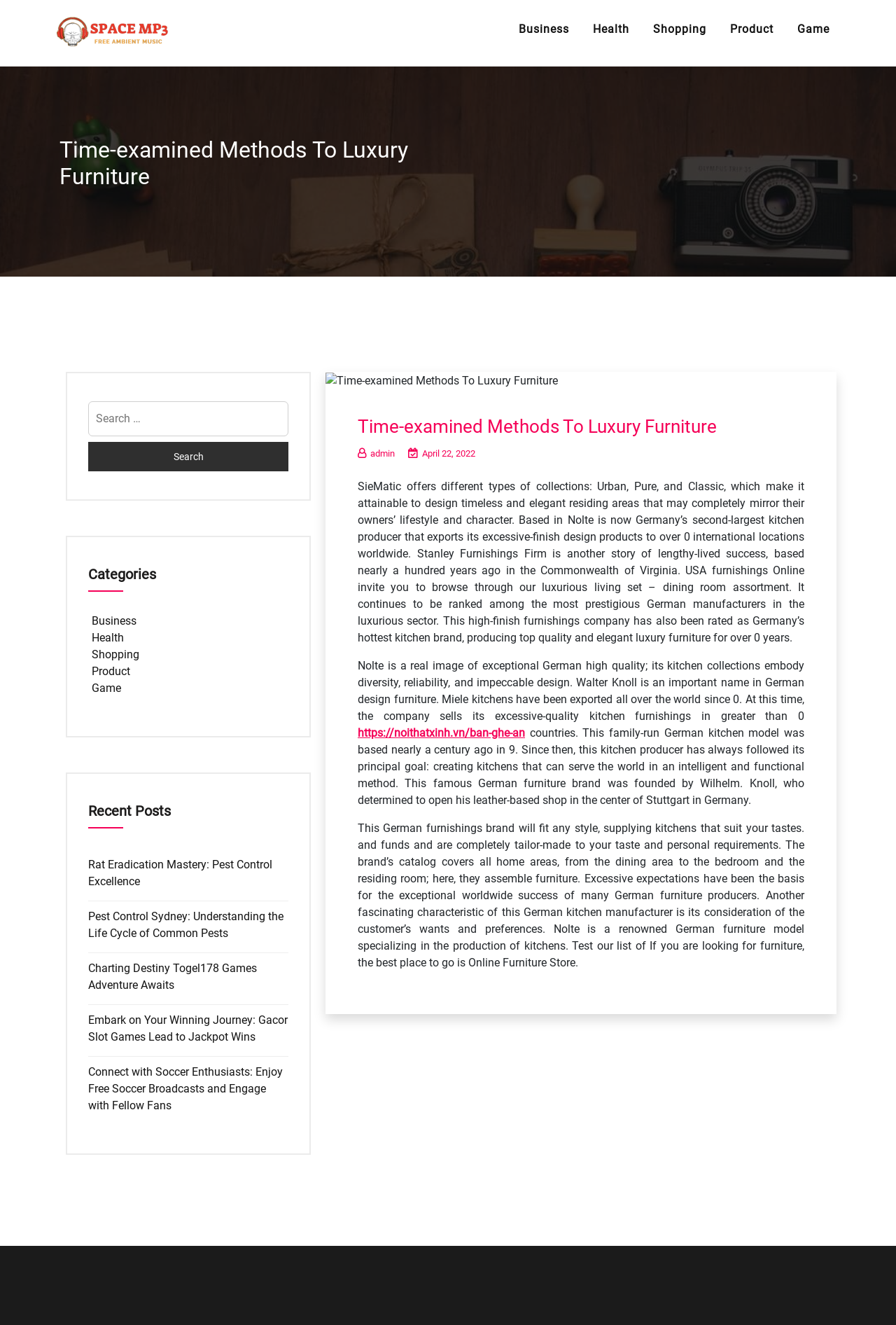How many categories are listed?
Please provide a single word or phrase answer based on the image.

5